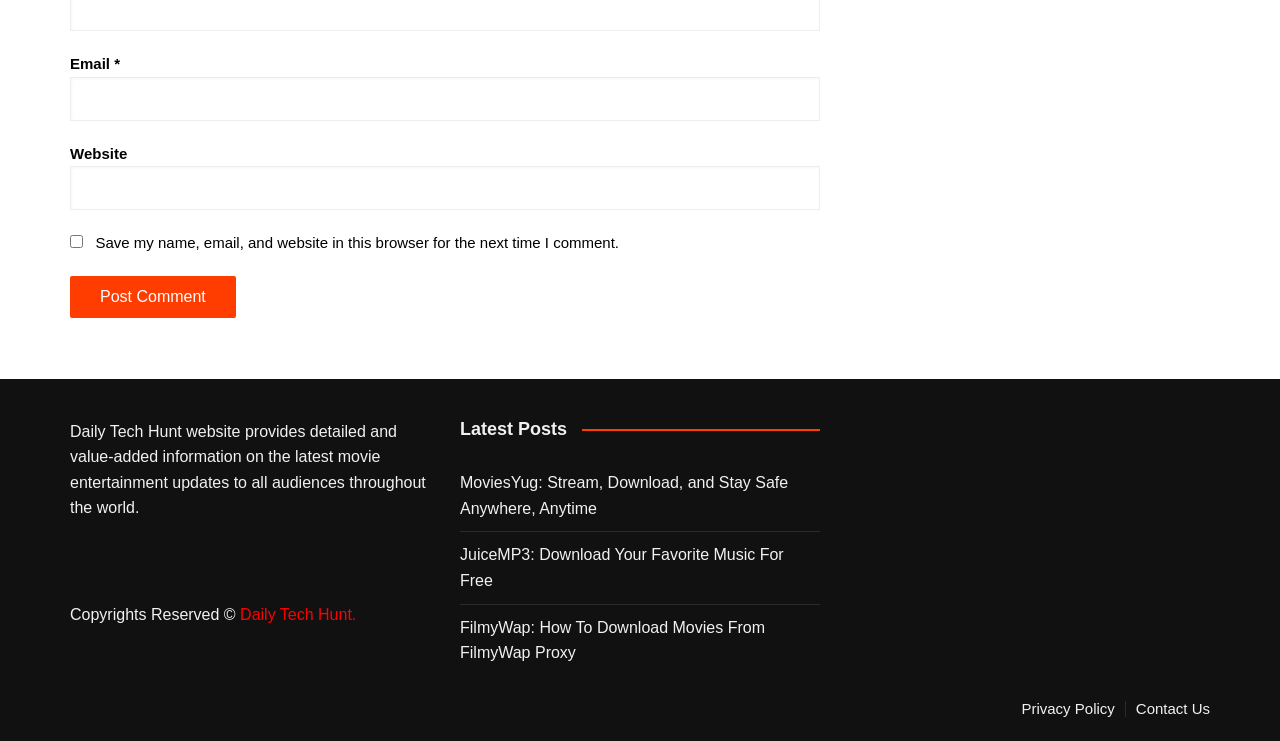What is the purpose of the checkbox?
Give a one-word or short phrase answer based on the image.

Save user data